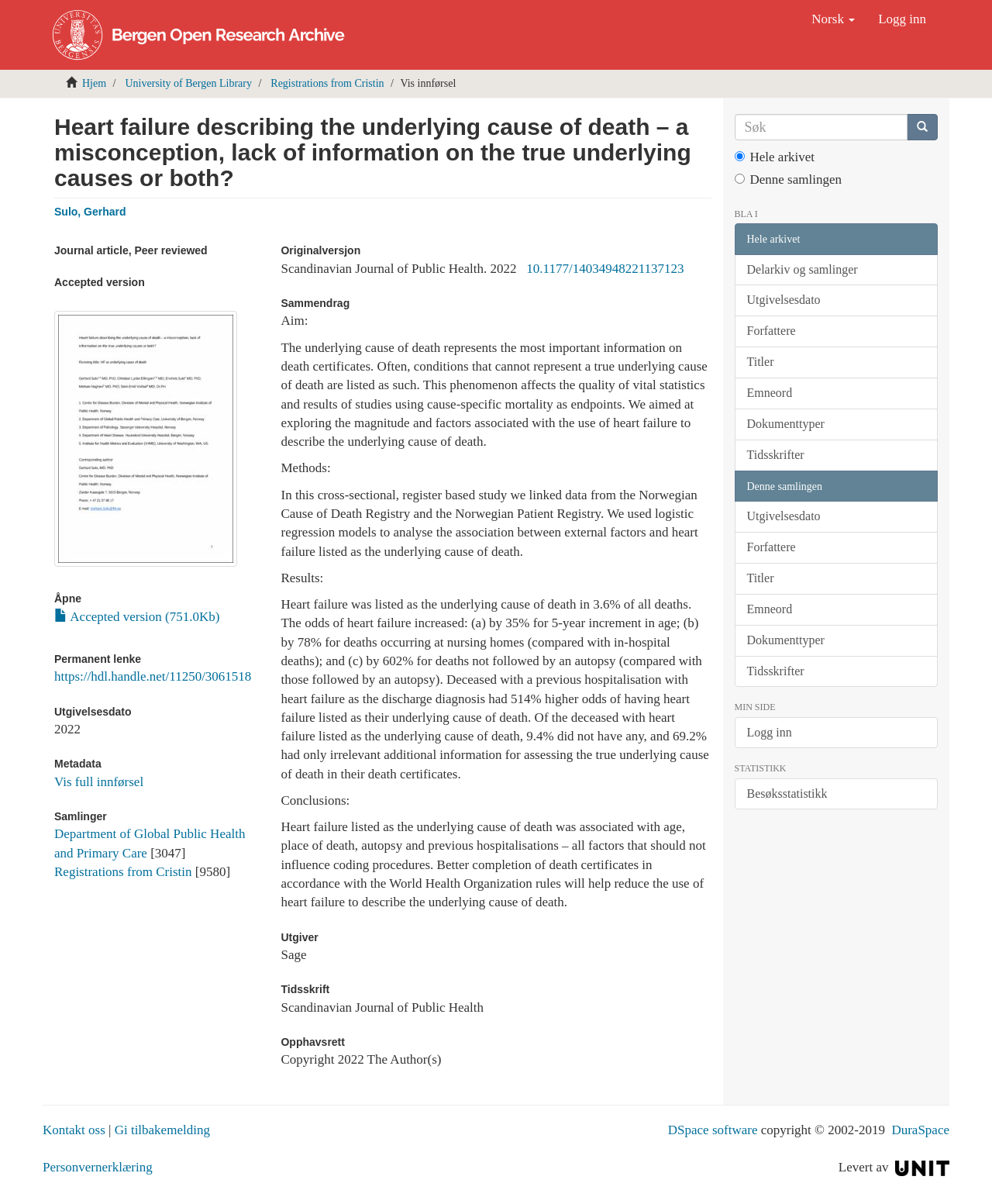Locate the bounding box coordinates of the item that should be clicked to fulfill the instruction: "Search in the archive".

[0.74, 0.095, 0.915, 0.117]